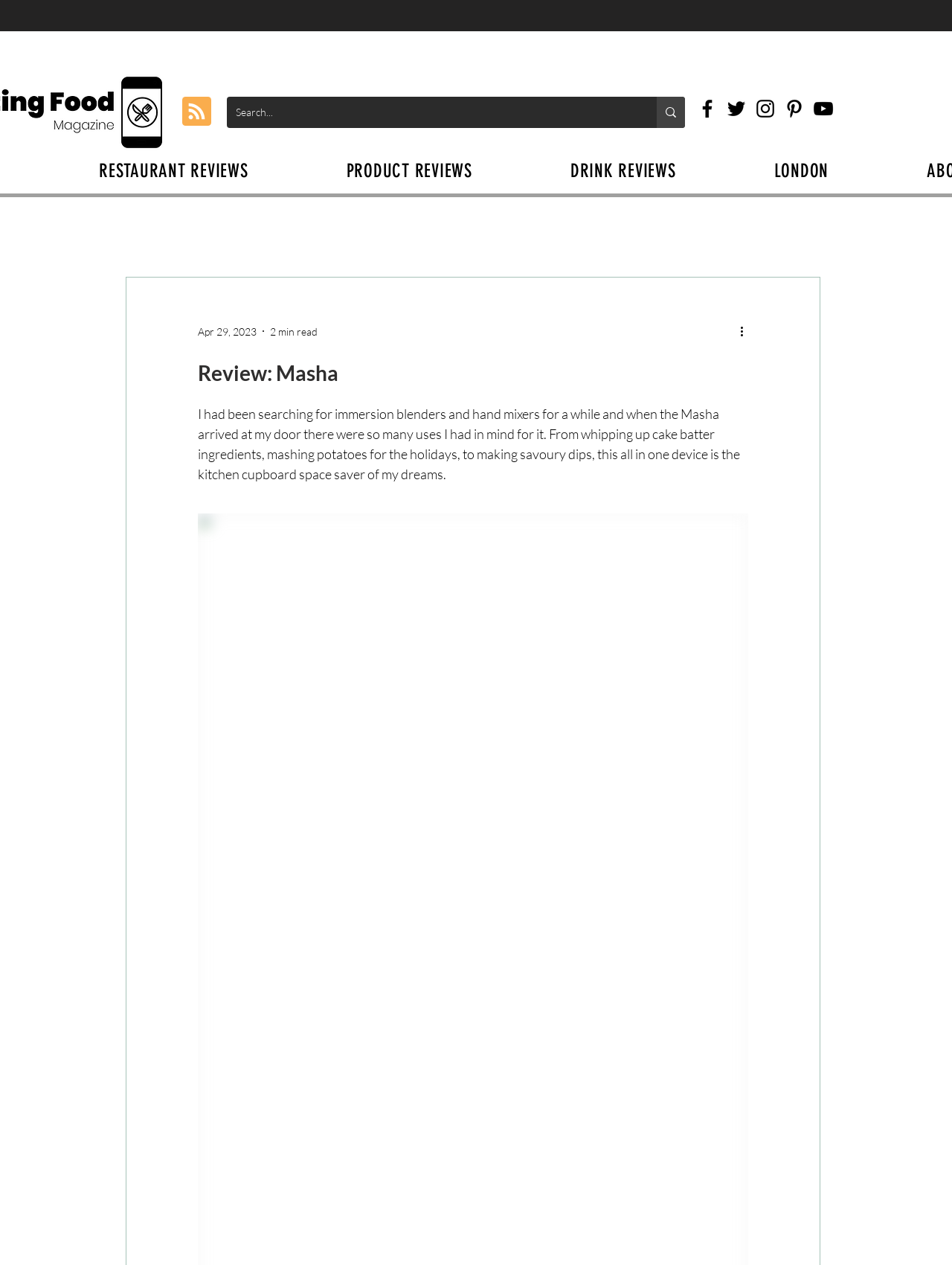Find the UI element described as: "RESTAURANT REVIEWS" and predict its bounding box coordinates. Ensure the coordinates are four float numbers between 0 and 1, [left, top, right, bottom].

[0.056, 0.121, 0.309, 0.149]